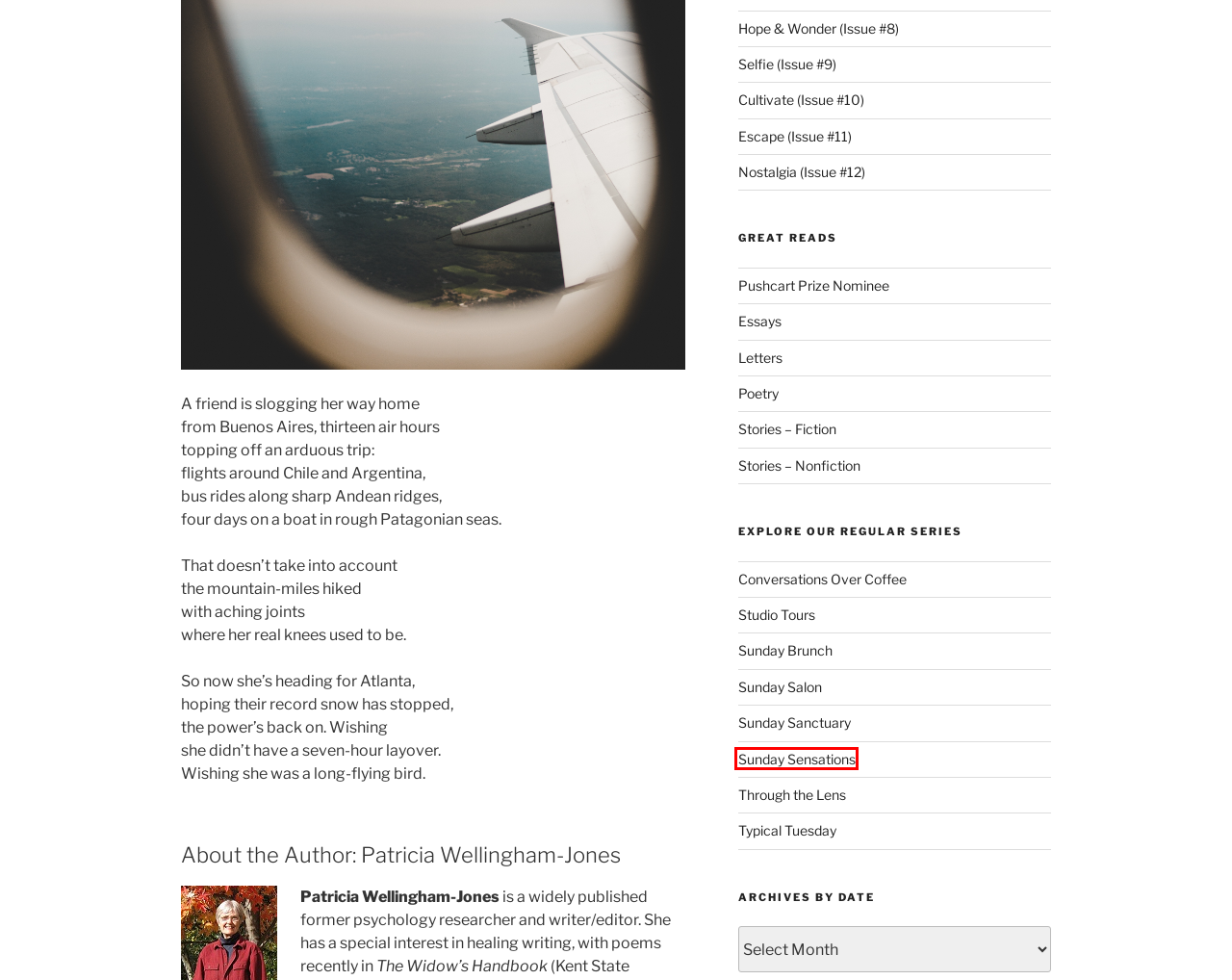After examining the screenshot of a webpage with a red bounding box, choose the most accurate webpage description that corresponds to the new page after clicking the element inside the red box. Here are the candidates:
A. Poetry – Modern Creative Life
B. Conversations Over Coffee – Modern Creative Life
C. Stories – Fiction – Modern Creative Life
D. Hope & Wonder (Issue #8) – Modern Creative Life
E. Essays – Modern Creative Life
F. Sunday Sensations – Modern Creative Life
G. Sunday Salon – Modern Creative Life
H. Letters – Modern Creative Life

F